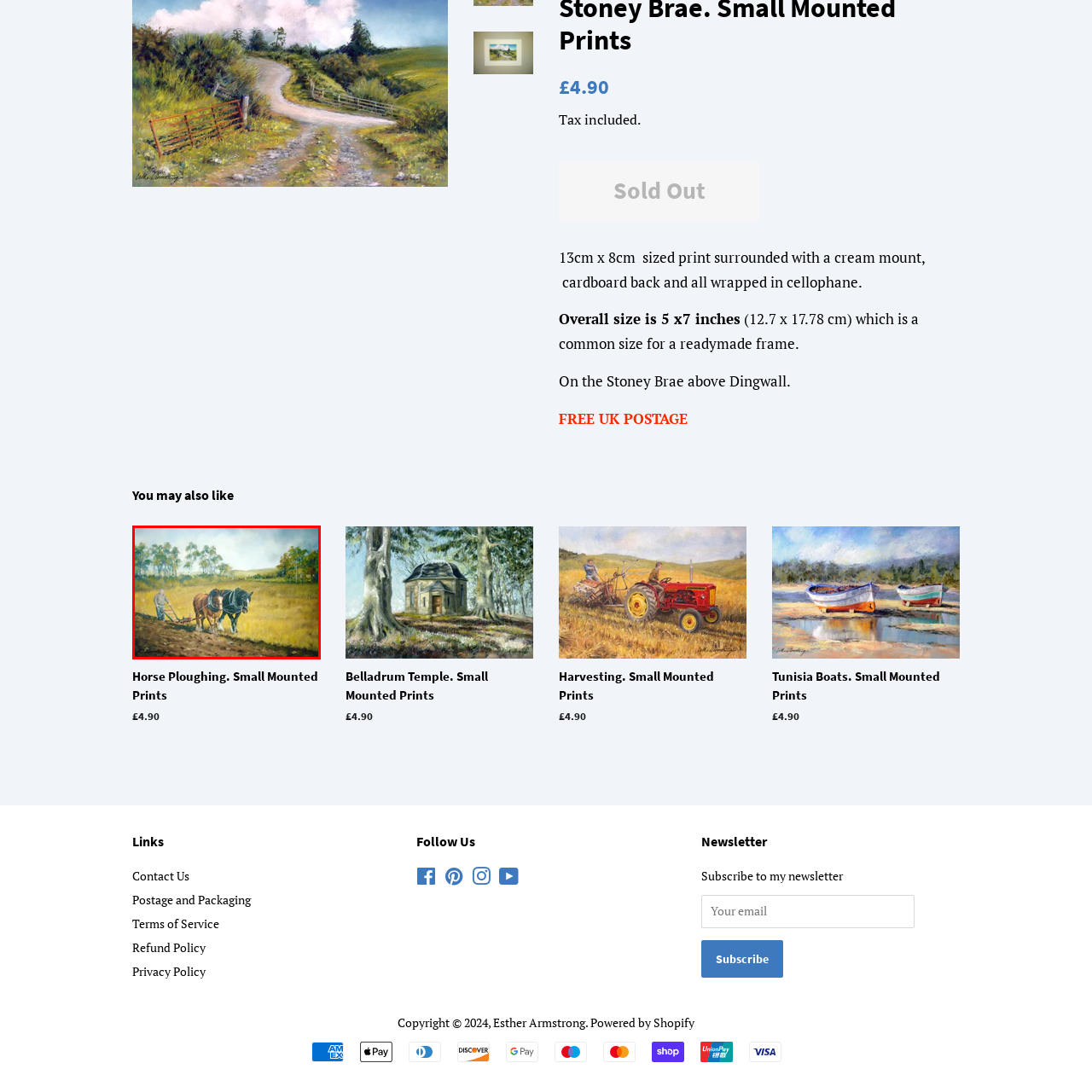What is the color of the grass in the background?
Review the image marked by the red bounding box and deliver a detailed response to the question.

The landscape is richly painted with fields of golden grass, which adds to the peaceful and serene atmosphere of the rural scene, reflecting a peaceful day on the farm.